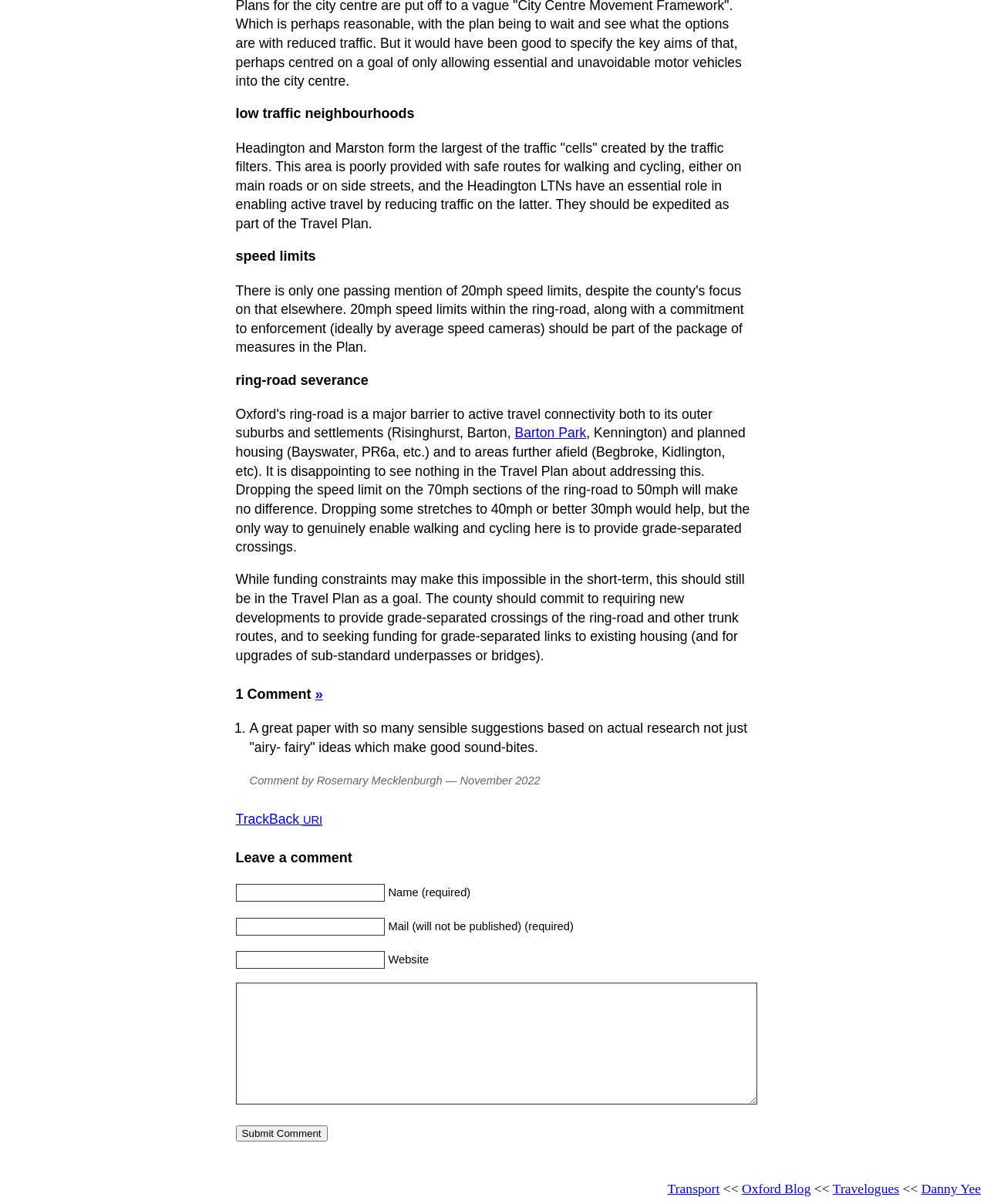What is the purpose of the 'Leave a comment' section?
Based on the visual, give a brief answer using one word or a short phrase.

To allow users to leave comments